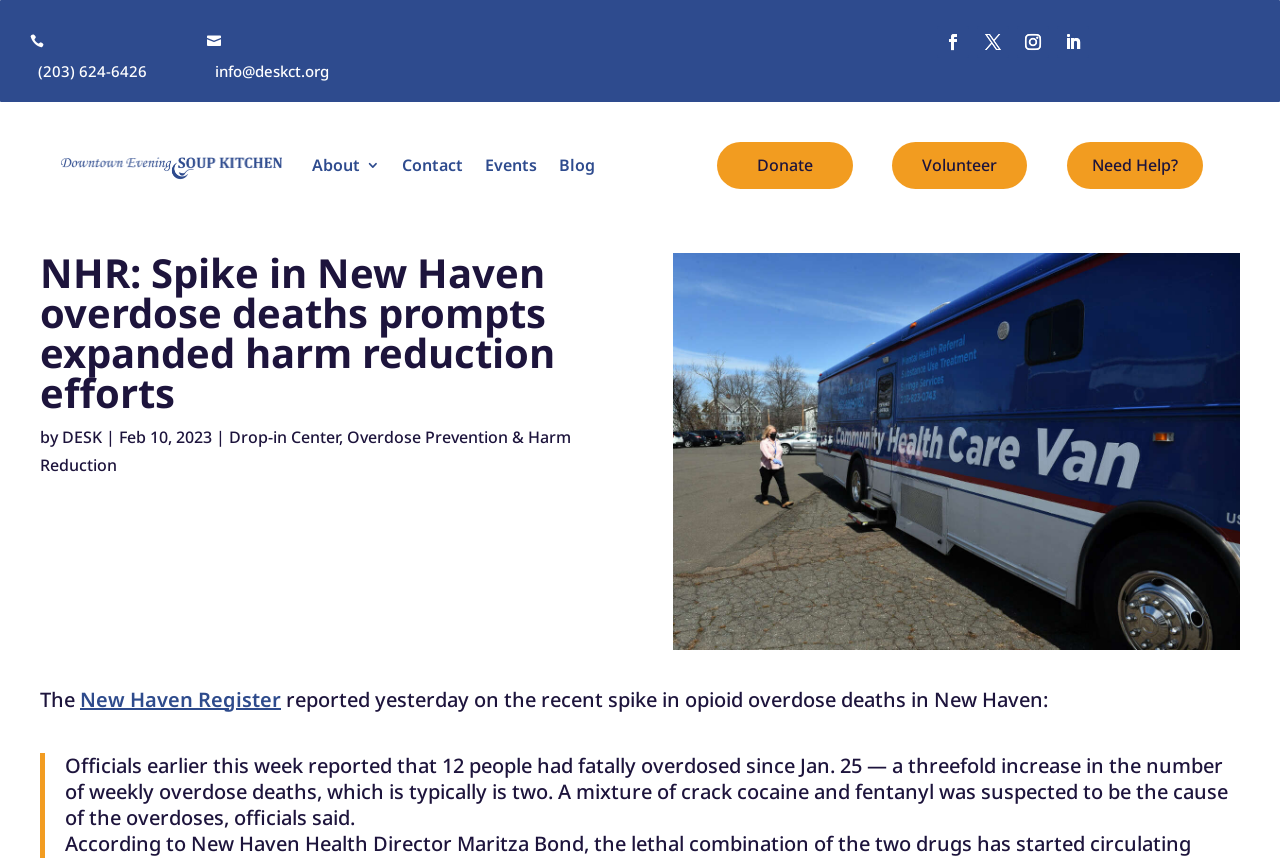How many people had fatally overdosed since Jan. 25?
Could you answer the question in a detailed manner, providing as much information as possible?

I found the number of people who had fatally overdosed by reading the static text element with the text 'Officials earlier this week reported that 12 people had fatally overdosed since Jan. 25...' which is located in the article body.